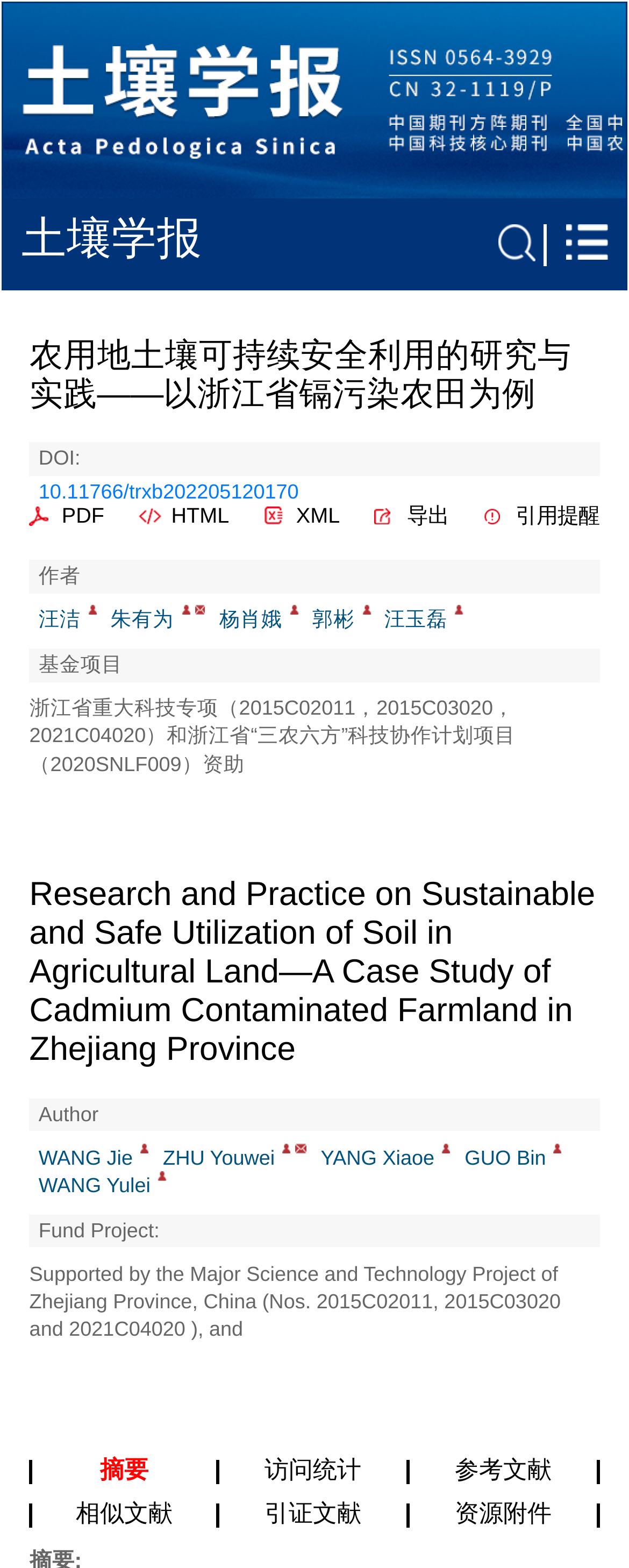Determine the bounding box coordinates of the clickable element to achieve the following action: 'View the author information of WANG Jie'. Provide the coordinates as four float values between 0 and 1, formatted as [left, top, right, bottom].

[0.047, 0.387, 0.128, 0.405]